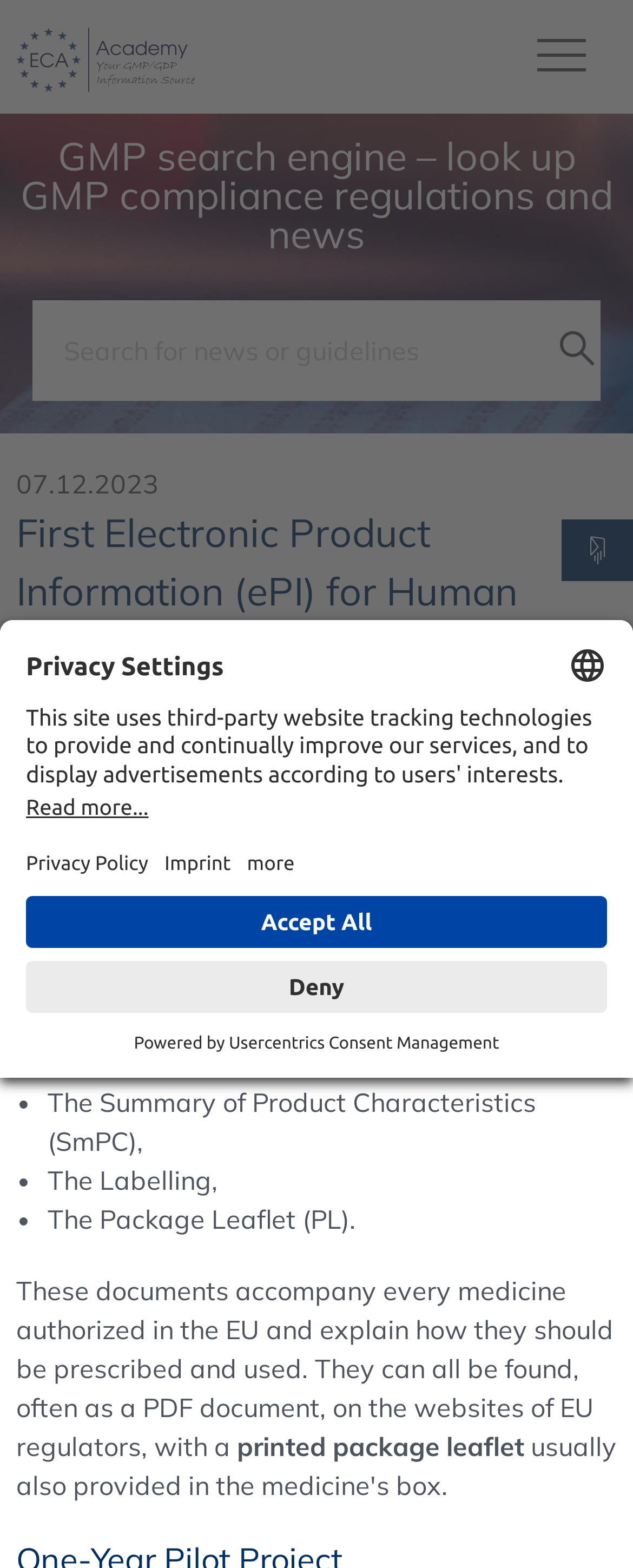What is the date mentioned on this webpage?
Please provide a detailed and thorough answer to the question.

I found the answer by looking at the time element on the webpage, which contains the static text '07.12.2023'. This is likely the date mentioned on this webpage.